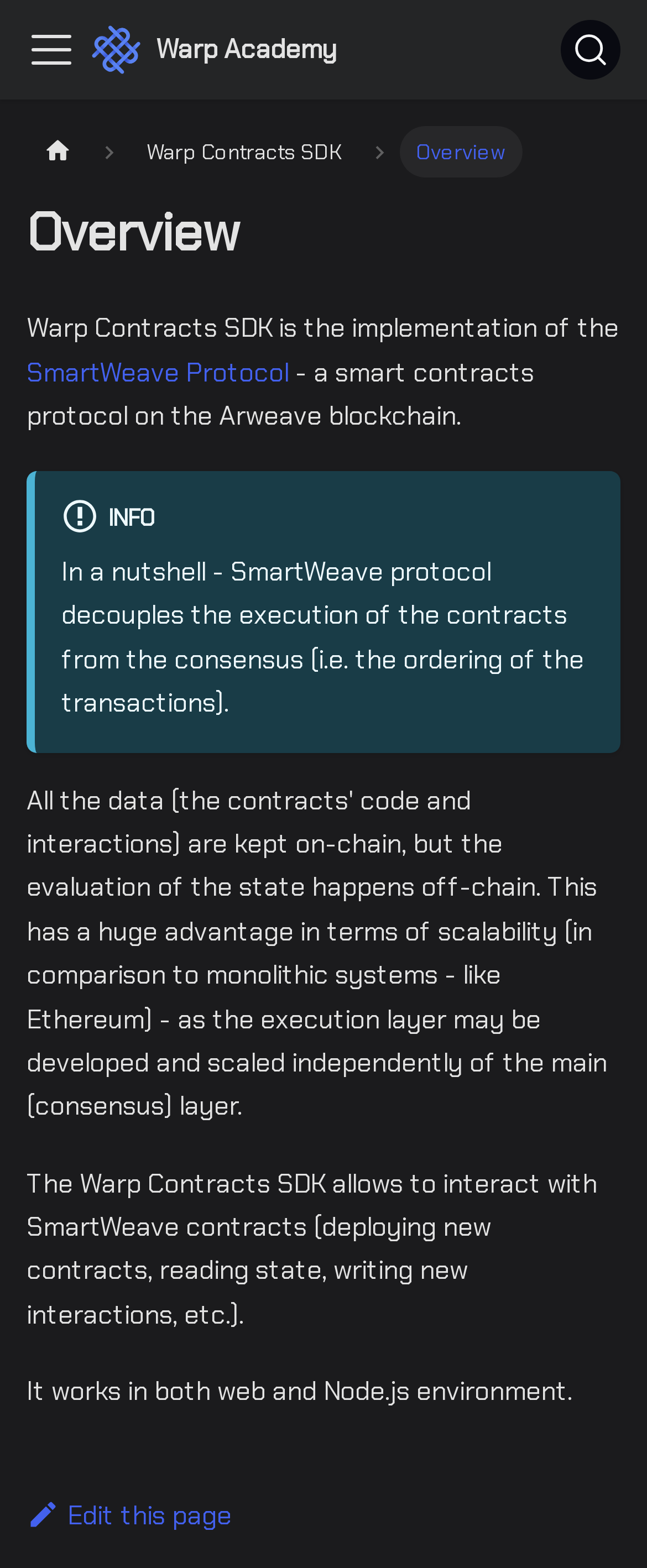What is the name of the SDK?
Give a one-word or short-phrase answer derived from the screenshot.

Warp Contracts SDK